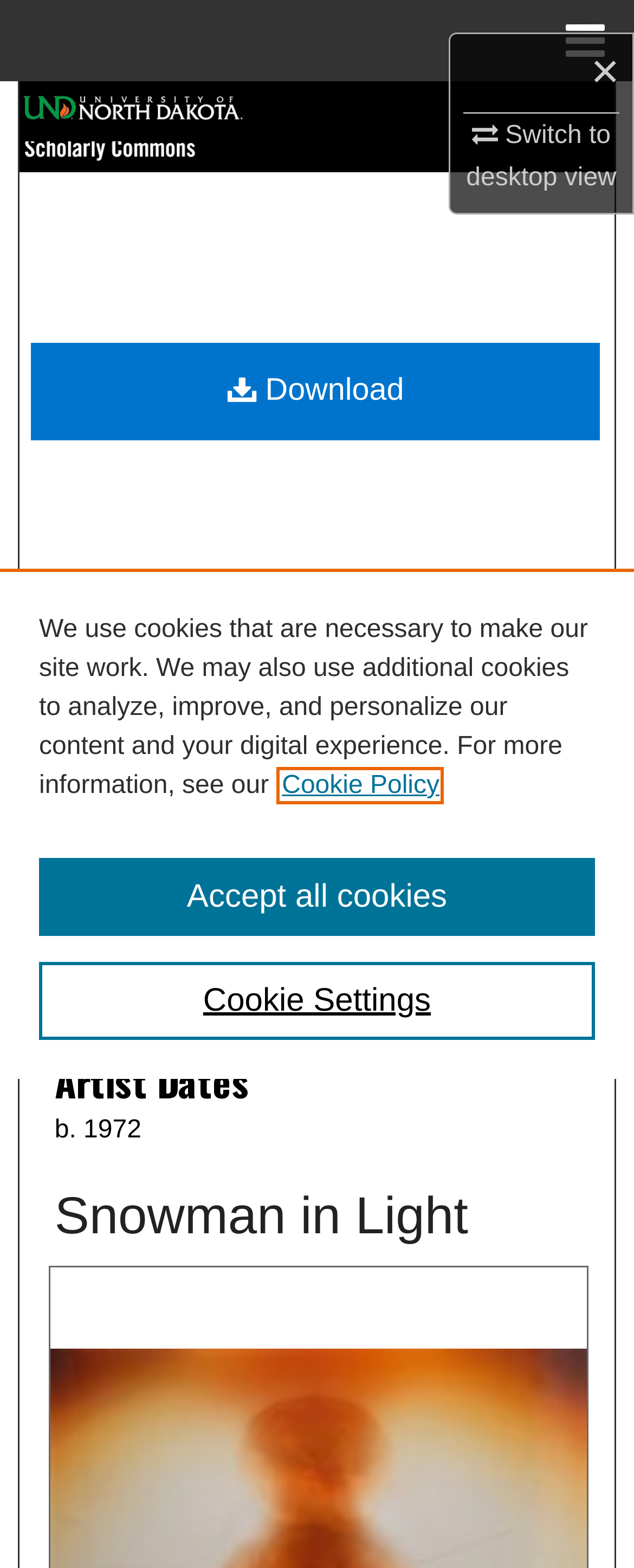What is the year of birth of the artist?
Please give a well-detailed answer to the question.

I found the answer by looking at the section with the heading 'Artist Dates' and found the static text 'b. 1972' which indicates the year of birth of the artist.